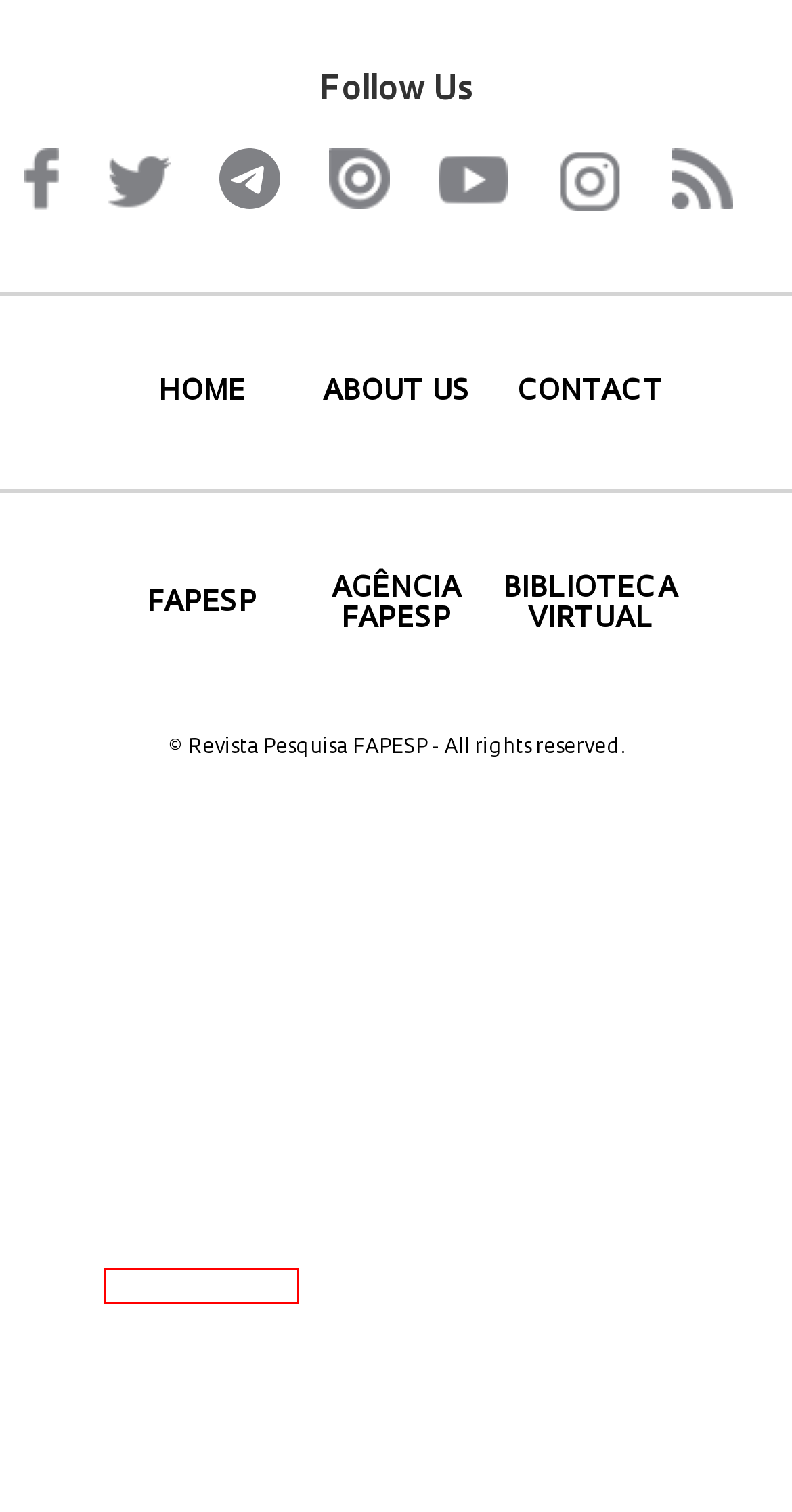Analyze the screenshot of a webpage that features a red rectangle bounding box. Pick the webpage description that best matches the new webpage you would see after clicking on the element within the red bounding box. Here are the candidates:
A. About us : Revista Pesquisa Fapesp
B. FAPESP - Fundação de Amparo à Pesquisa do Estado de São Paulo
C. Technology : Revista Pesquisa Fapesp
D. Agência FAPESP
E. Talk to us : Revista Pesquisa Fapesp
F. Science : Revista Pesquisa Fapesp
G. Ecology : Revista Pesquisa Fapesp
H. Topografía en colores : Revista Pesquisa Fapesp

B